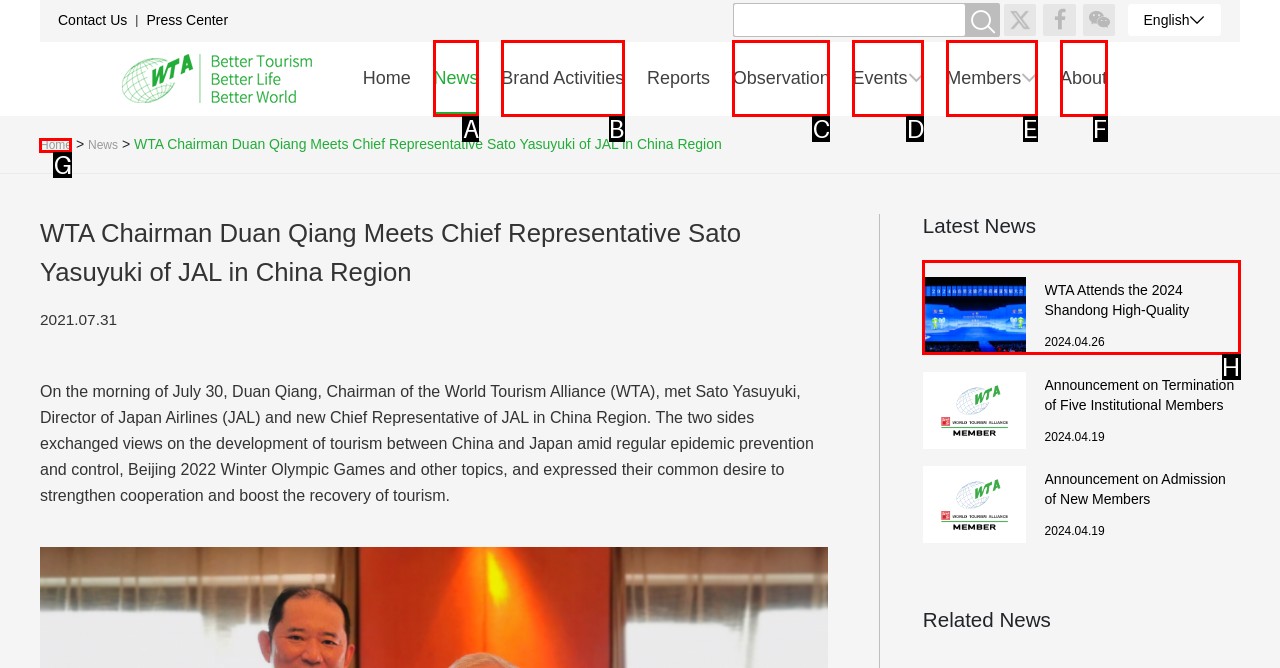Identify which lettered option to click to carry out the task: View Home page. Provide the letter as your answer.

G